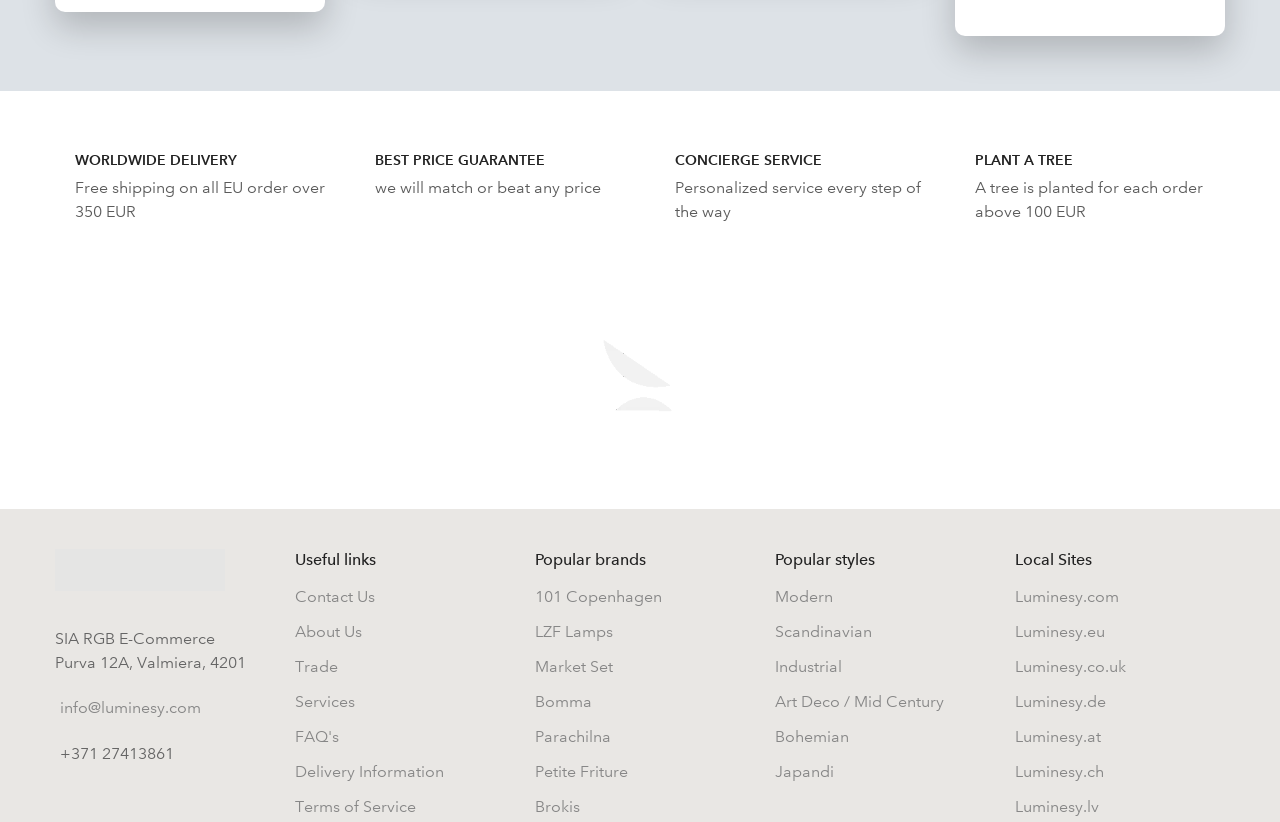Locate the bounding box of the UI element described in the following text: "Terms of Service".

[0.23, 0.97, 0.325, 0.993]